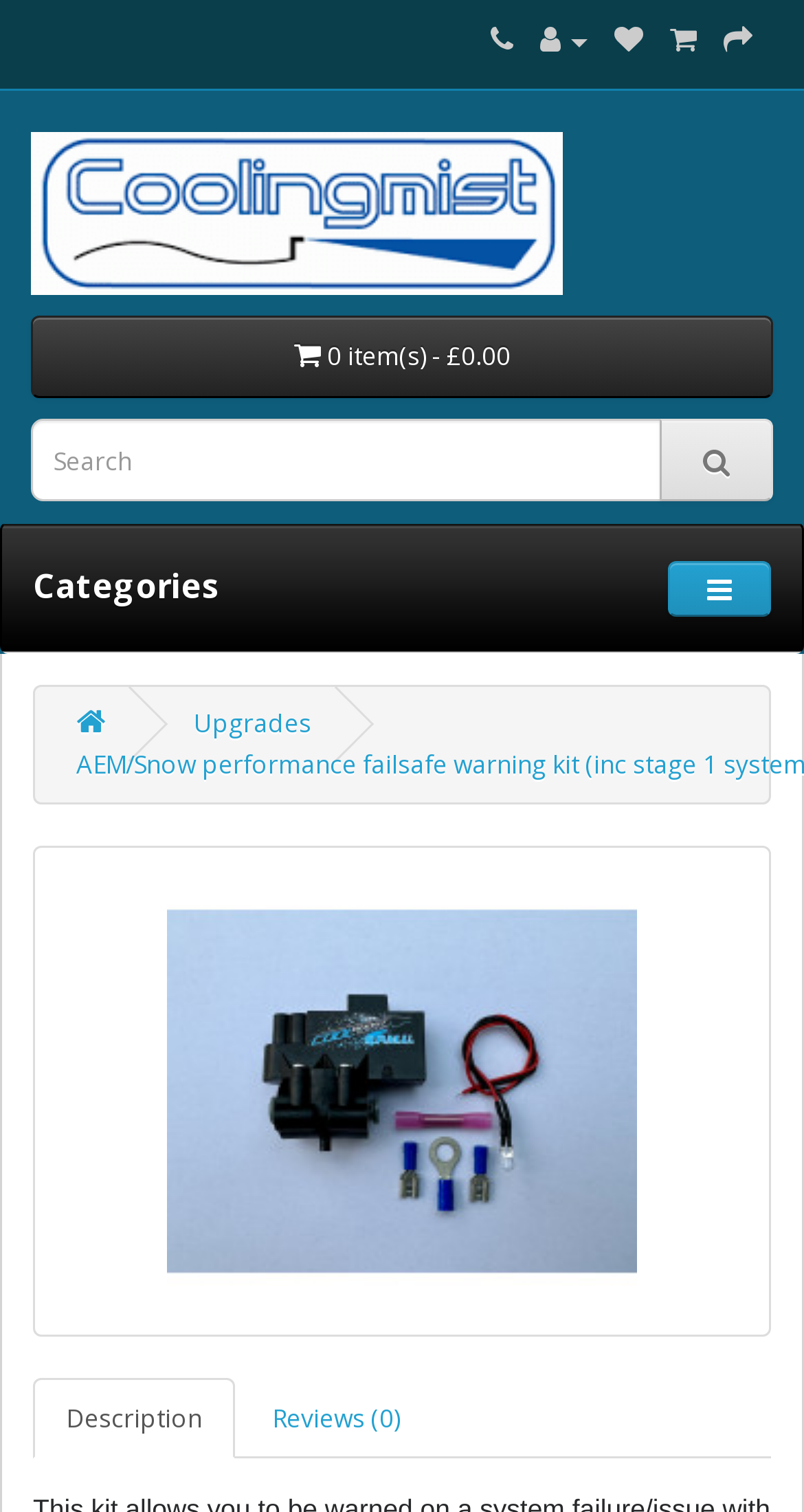Pinpoint the bounding box coordinates of the clickable area needed to execute the instruction: "Click on Upgrades category". The coordinates should be specified as four float numbers between 0 and 1, i.e., [left, top, right, bottom].

[0.241, 0.467, 0.387, 0.49]